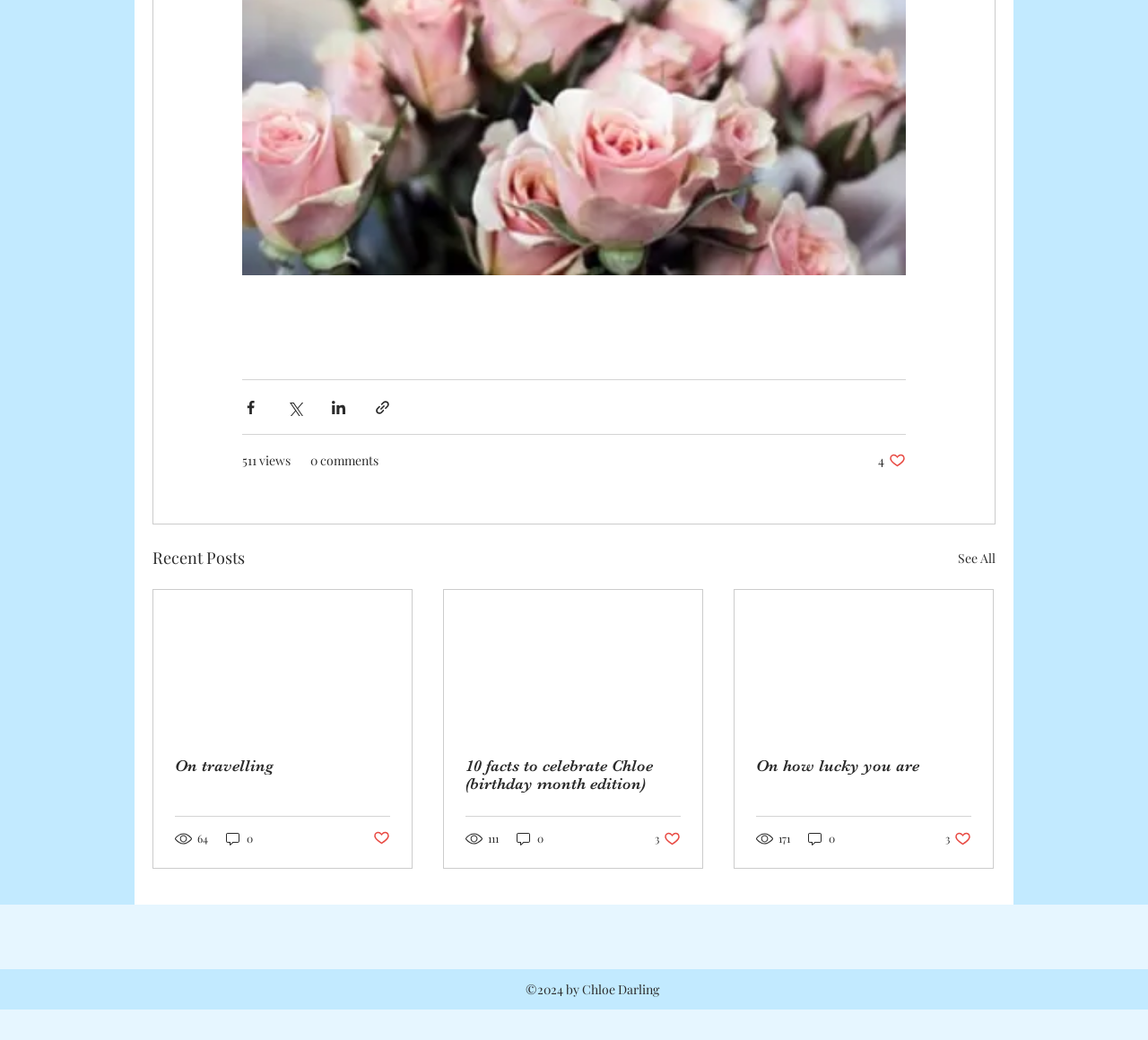Locate the bounding box coordinates of the element that needs to be clicked to carry out the instruction: "See all recent posts". The coordinates should be given as four float numbers ranging from 0 to 1, i.e., [left, top, right, bottom].

[0.834, 0.524, 0.867, 0.549]